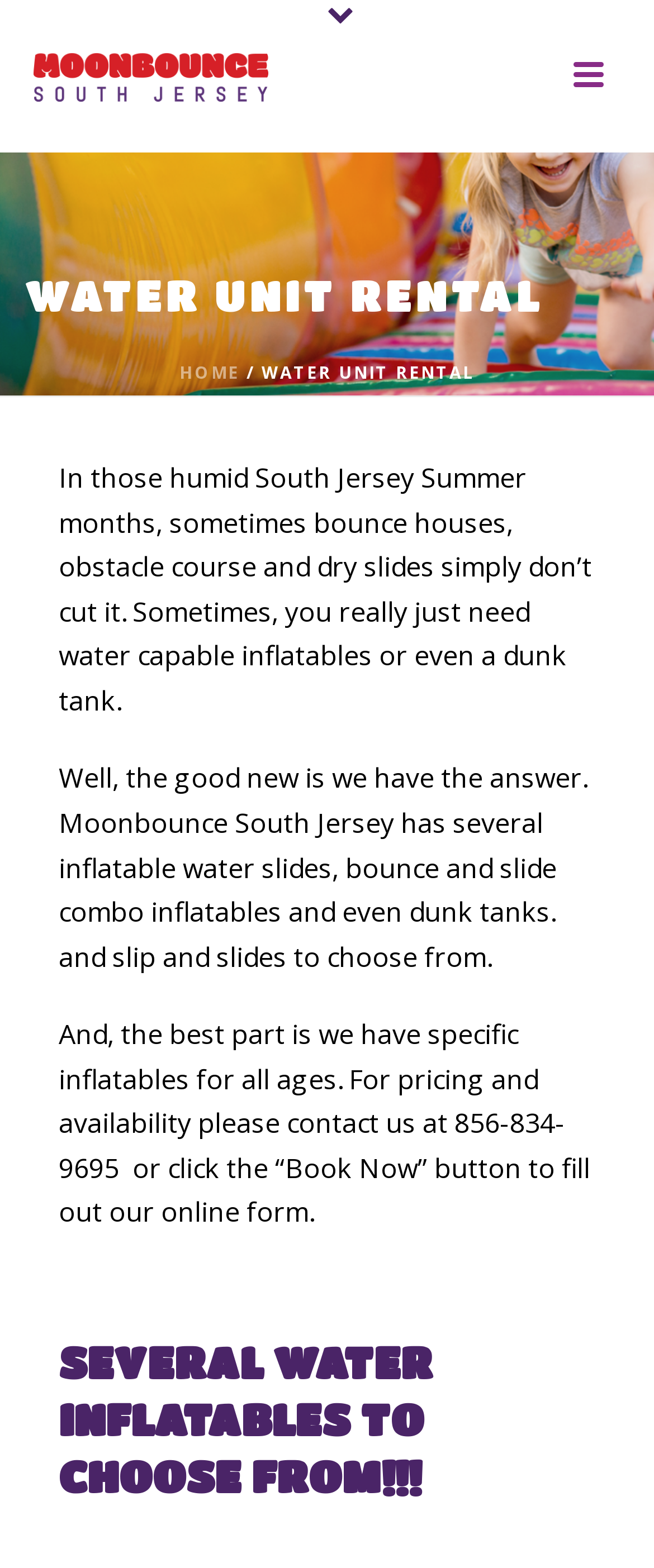Identify and extract the main heading of the webpage.

WATER UNIT RENTAL